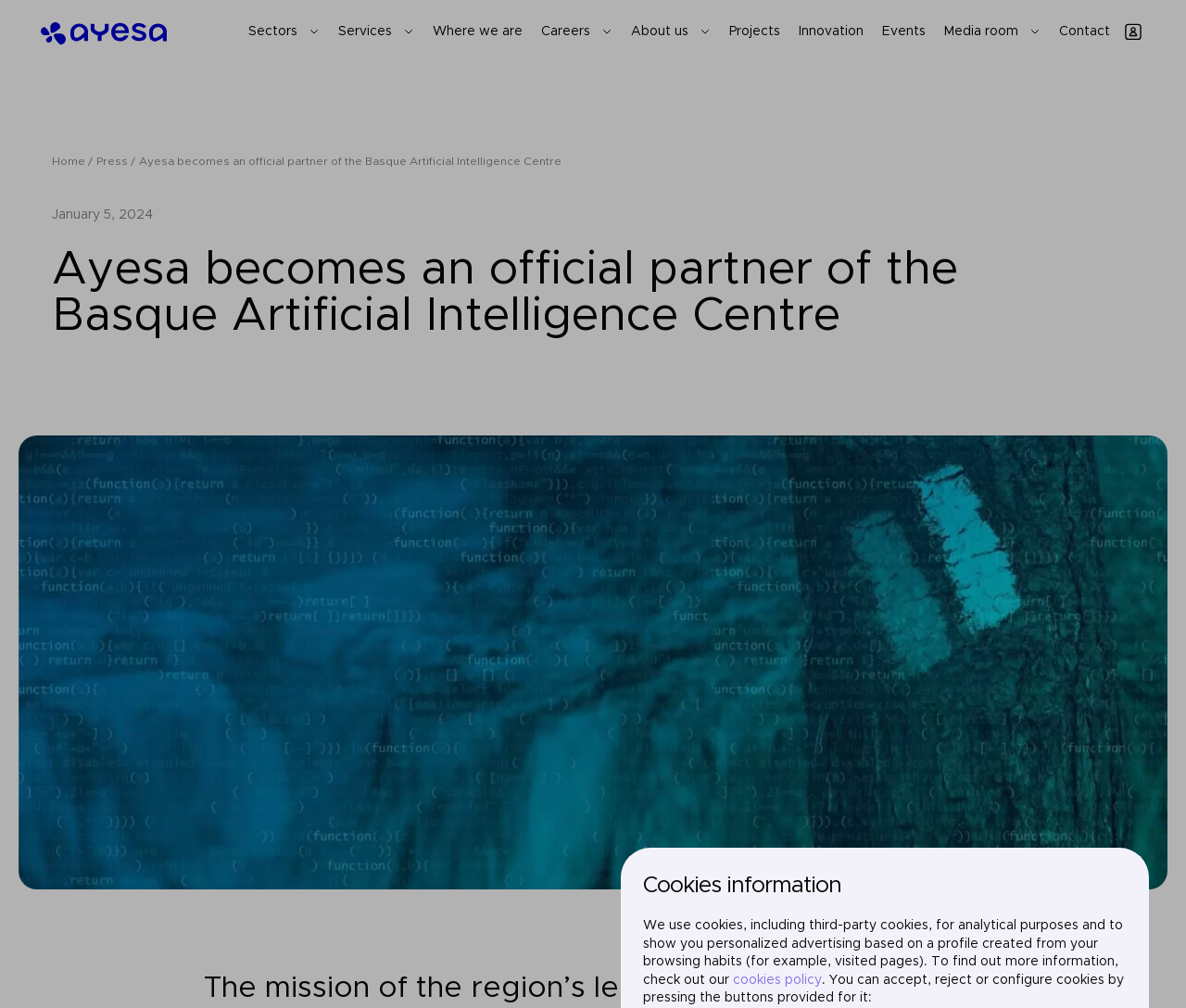Find the bounding box coordinates of the clickable element required to execute the following instruction: "View the 'Projects' section". Provide the coordinates as four float numbers between 0 and 1, i.e., [left, top, right, bottom].

[0.615, 0.025, 0.658, 0.038]